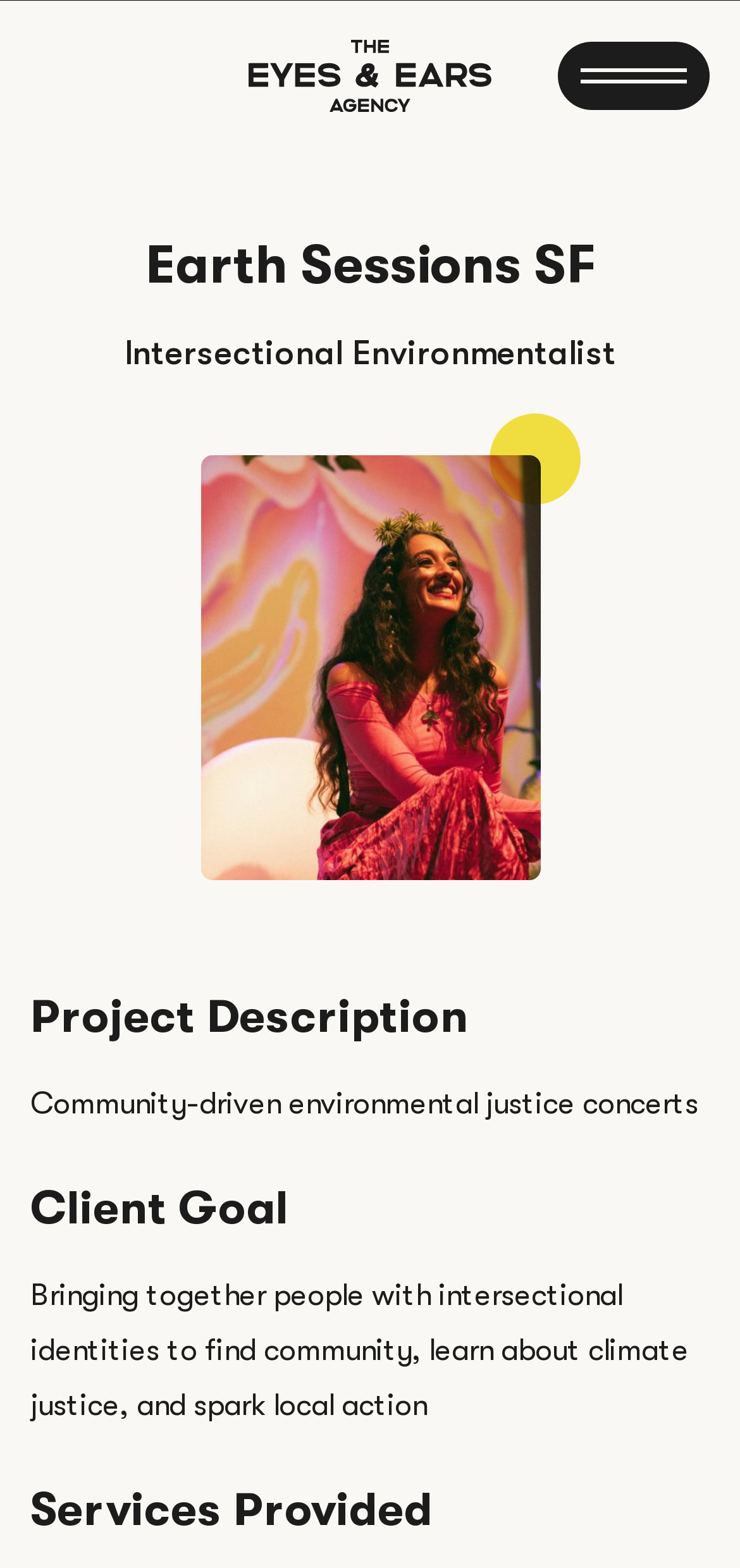What is the contact email address?
Answer the question with a thorough and detailed explanation.

I found the answer by looking at the link element with the text 'Hear to Listen', which has a sibling link element with the email address 'sammy@eyesandearsagency.com'. This suggests that the contact email address is sammy@eyesandearsagency.com.